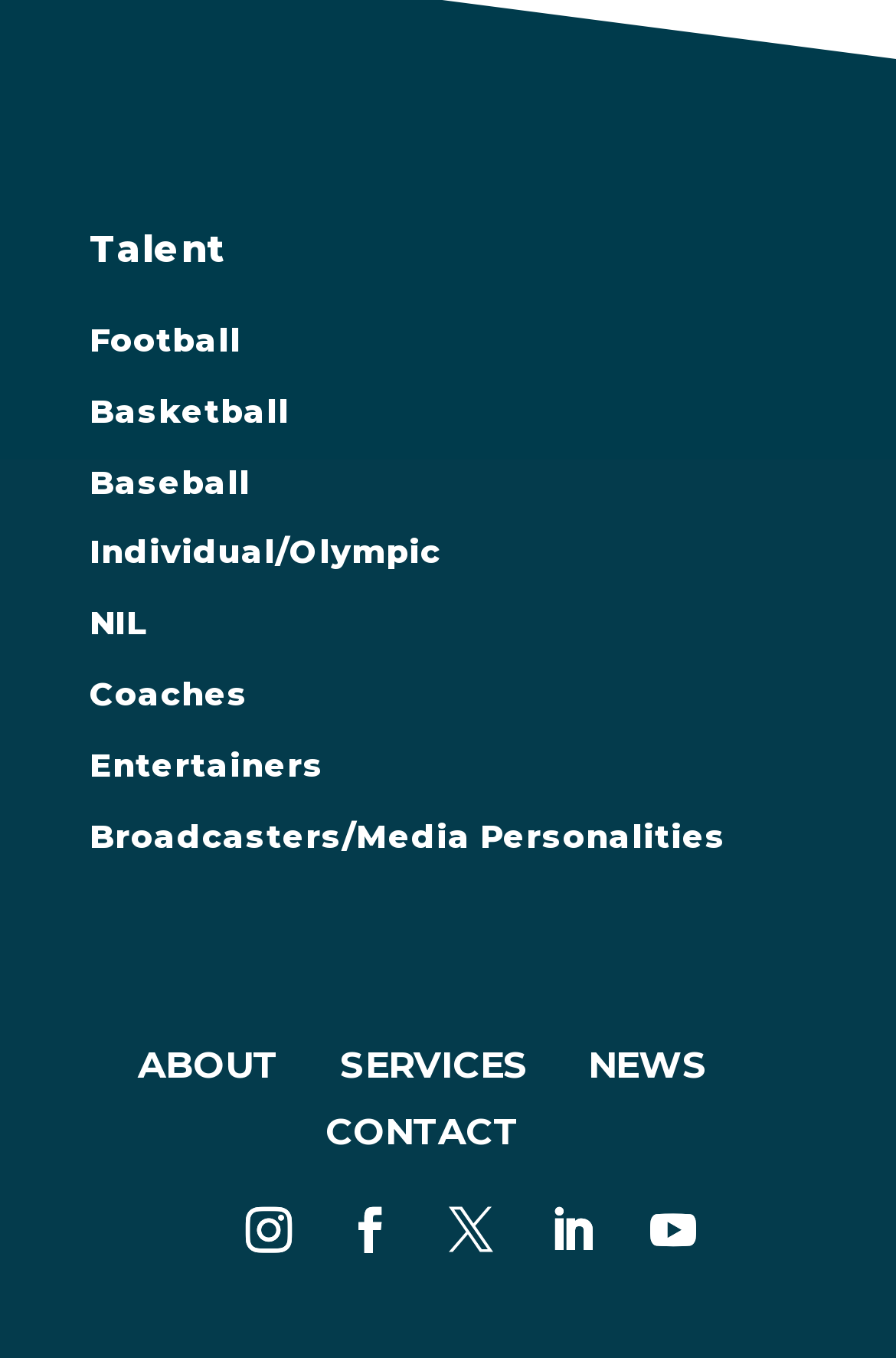What is the purpose of the 'ABOUT' link?
Please use the image to provide an in-depth answer to the question.

The 'ABOUT' link is likely to provide information about the company, its mission, and its history, which can be inferred from its position and context on the webpage.